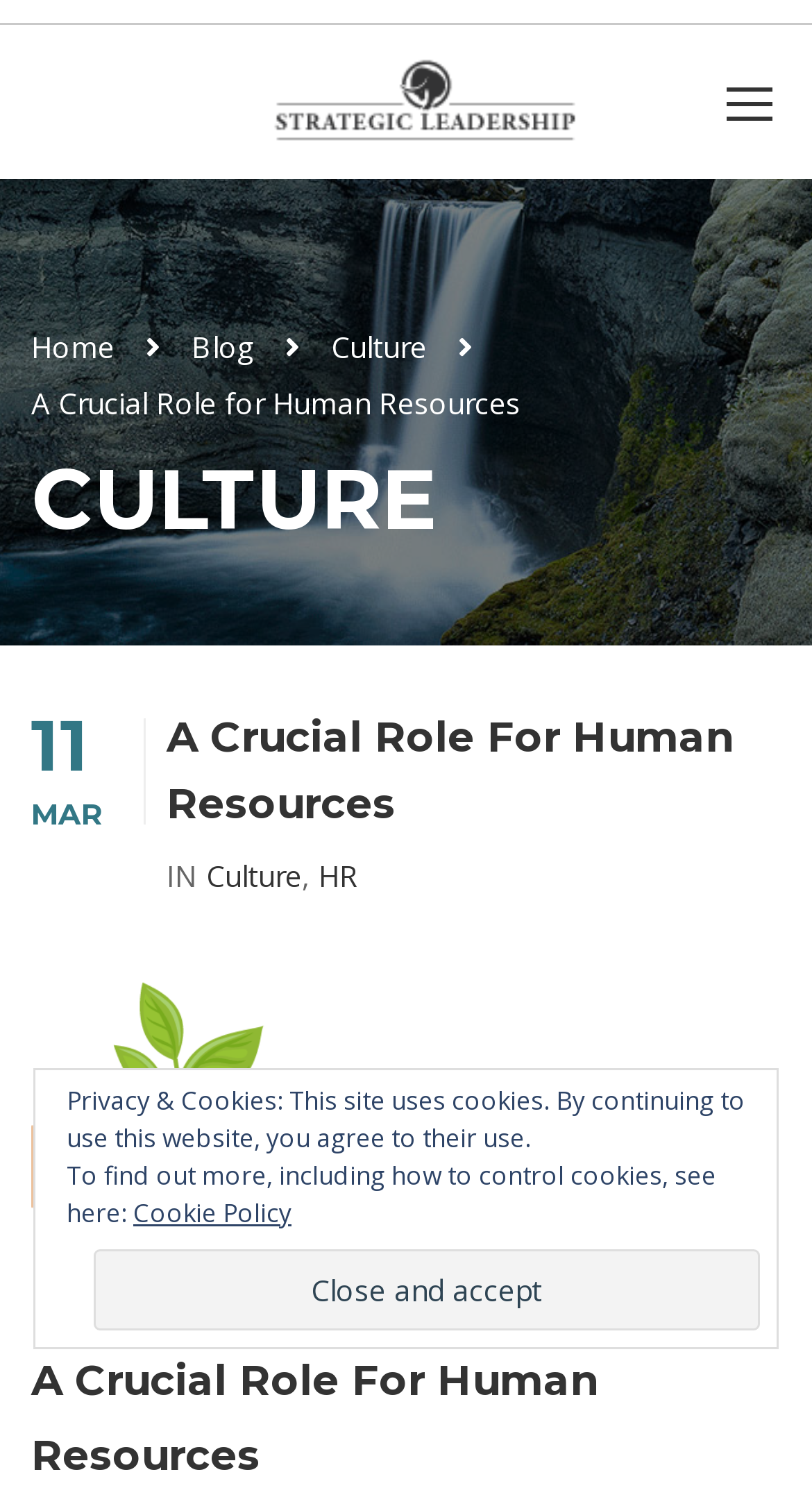Please determine the bounding box coordinates of the clickable area required to carry out the following instruction: "search for Discount Mesh Netting Fabric For Sale". The coordinates must be four float numbers between 0 and 1, represented as [left, top, right, bottom].

None